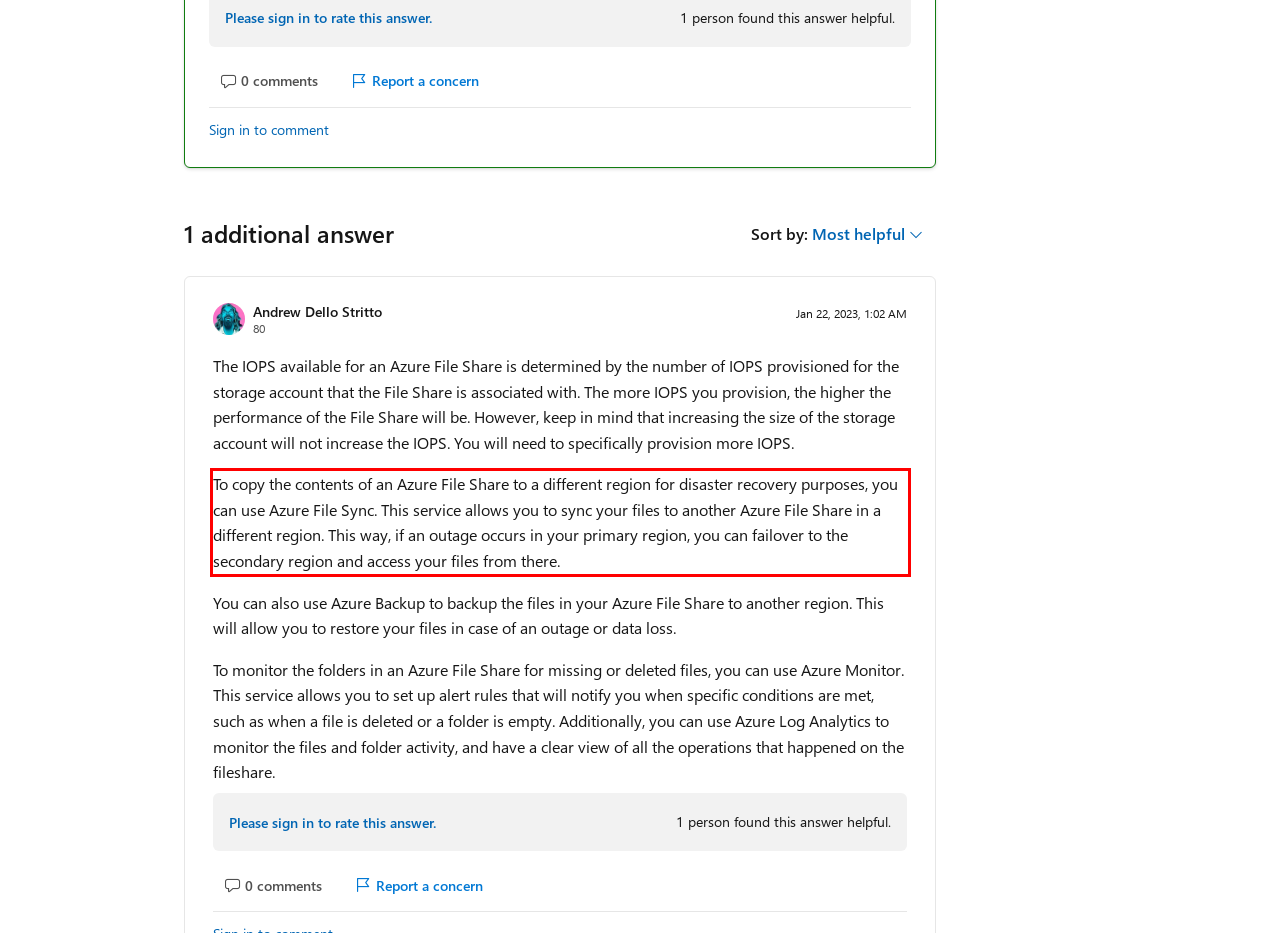Please look at the screenshot provided and find the red bounding box. Extract the text content contained within this bounding box.

To copy the contents of an Azure File Share to a different region for disaster recovery purposes, you can use Azure File Sync. This service allows you to sync your files to another Azure File Share in a different region. This way, if an outage occurs in your primary region, you can failover to the secondary region and access your files from there.